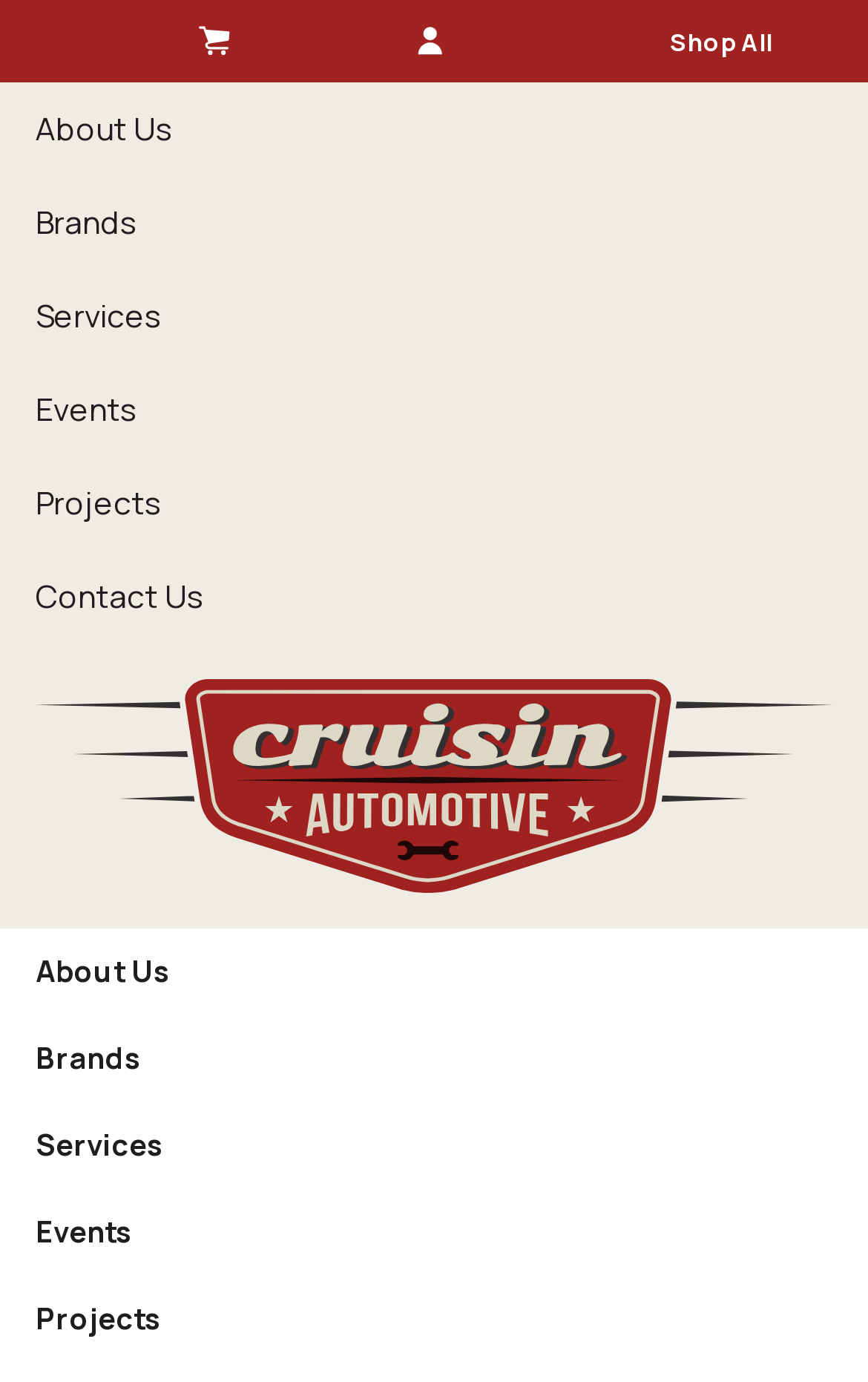Please indicate the bounding box coordinates for the clickable area to complete the following task: "Go to About Us page". The coordinates should be specified as four float numbers between 0 and 1, i.e., [left, top, right, bottom].

[0.041, 0.06, 0.959, 0.127]